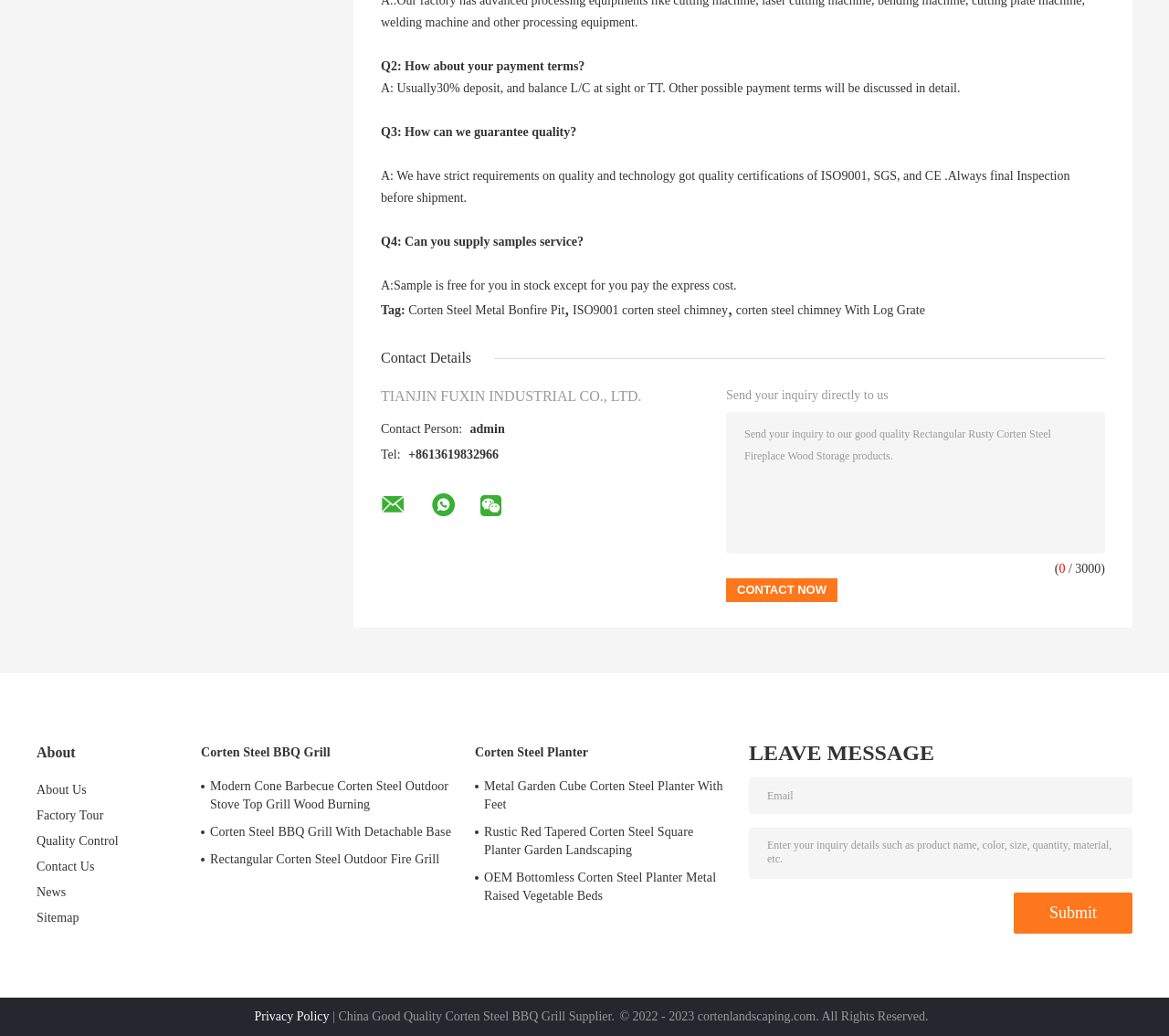Using the information shown in the image, answer the question with as much detail as possible: How many social media links are there?

There are three social media links, represented by icons, located below the contact details section. They are not explicitly labeled, but they appear to be links to social media platforms.